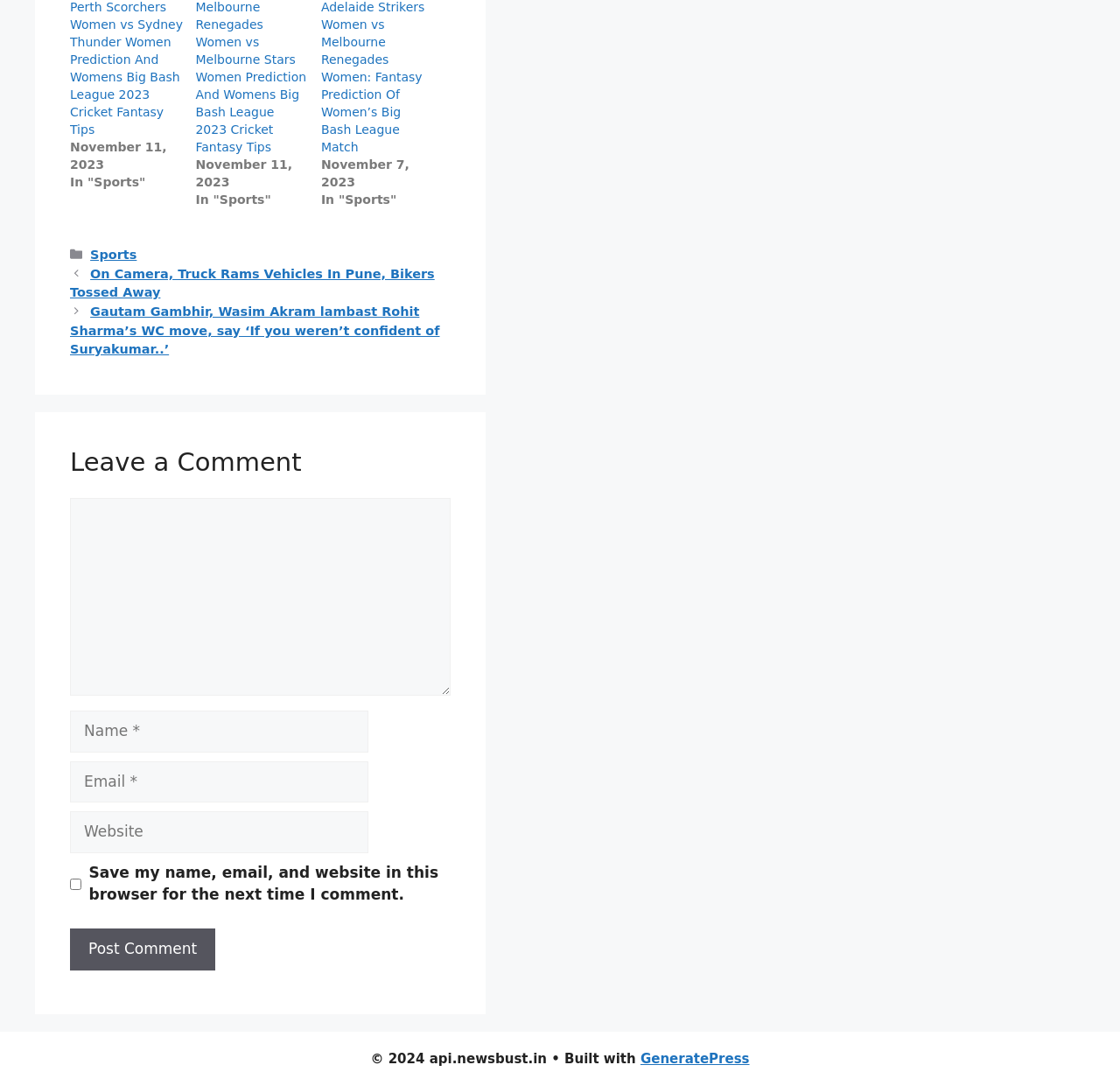Use the details in the image to answer the question thoroughly: 
What is the name of the website that built this webpage?

I found the answer by looking at the StaticText '• Built with' and its sibling link 'GeneratePress', which suggests that GeneratePress is the website that built this webpage.